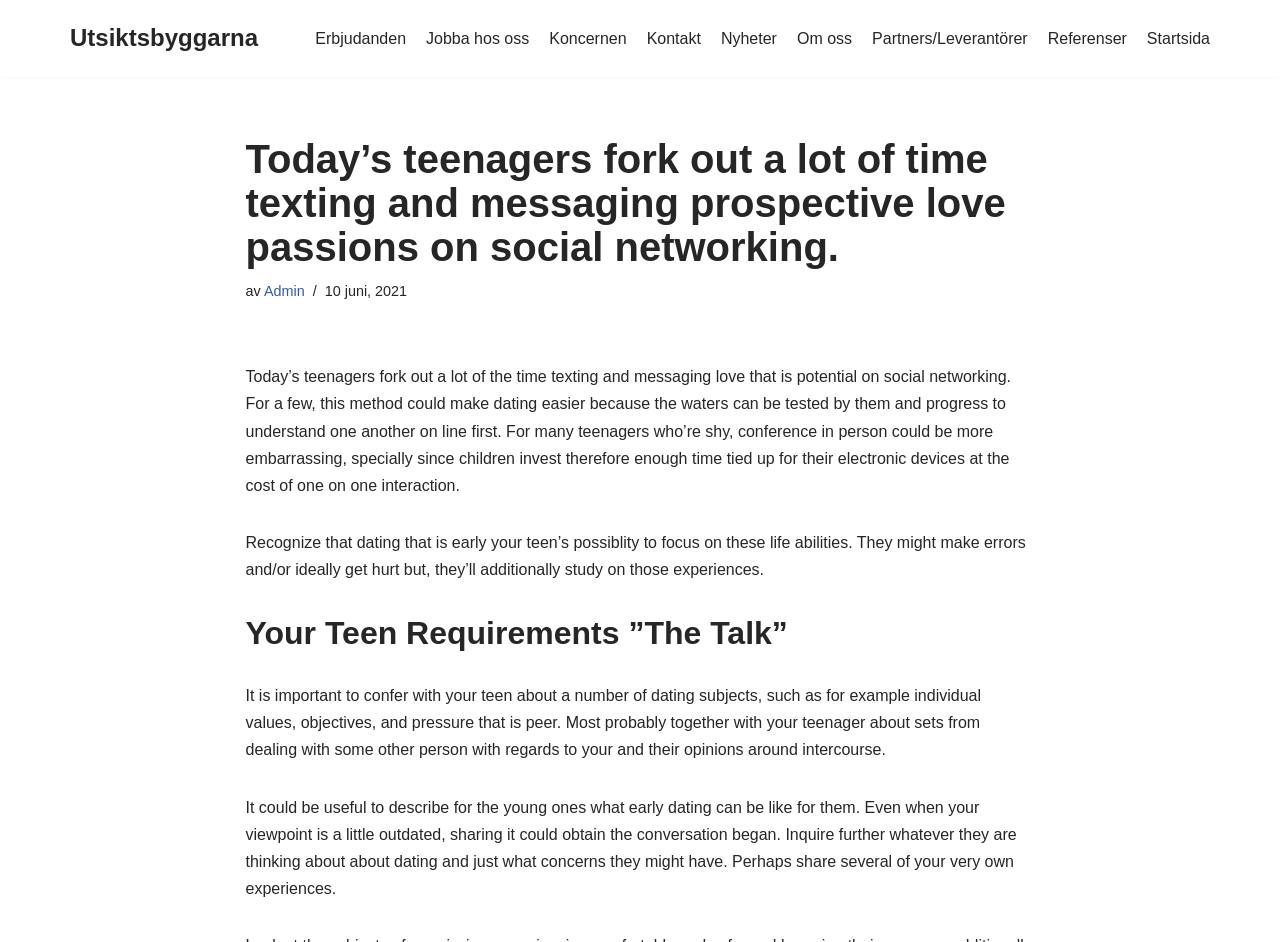How many paragraphs are in the article?
Provide an in-depth and detailed answer to the question.

I counted the number of static text elements that seem to be paragraphs, which are the ones with longer texts that discuss the topic of teenagers and dating.